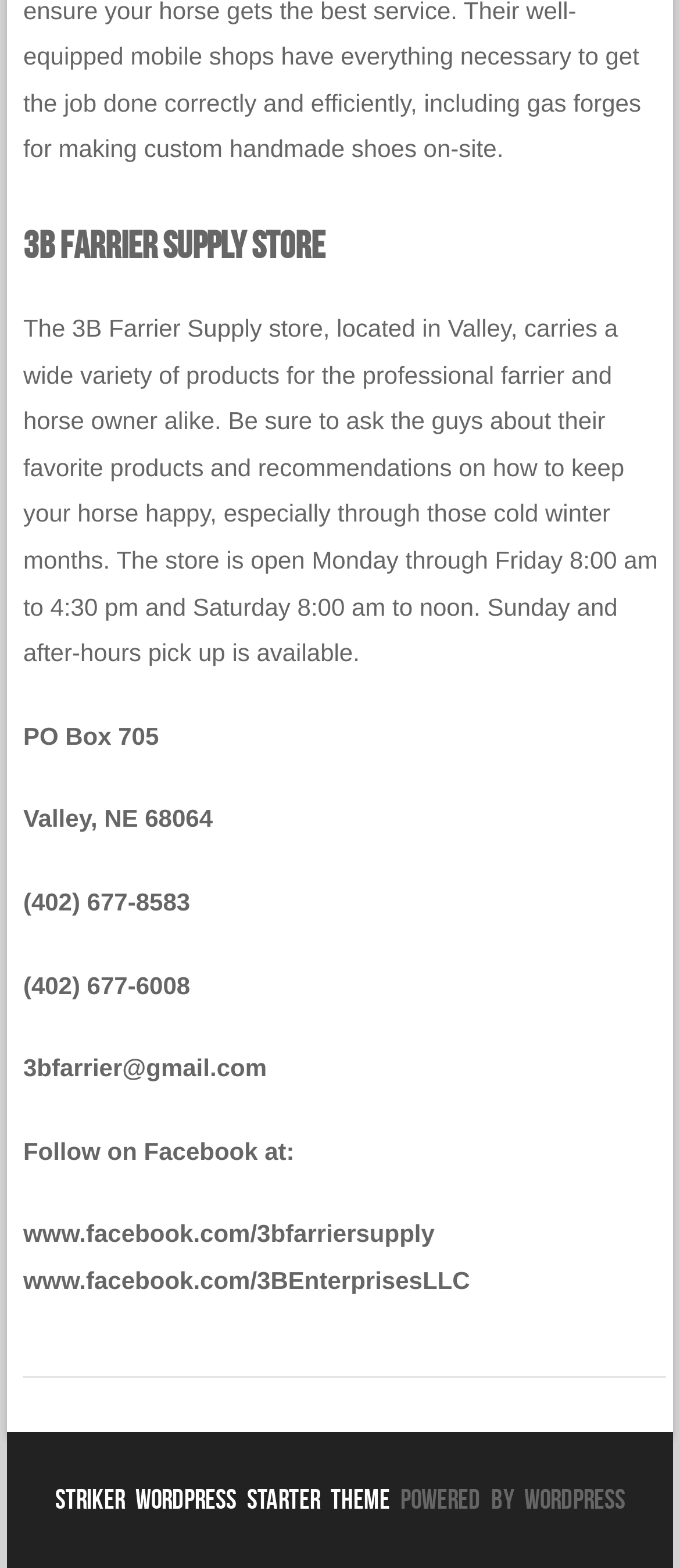Ascertain the bounding box coordinates for the UI element detailed here: "Striker WordPress Starter Theme". The coordinates should be provided as [left, top, right, bottom] with each value being a float between 0 and 1.

[0.081, 0.946, 0.573, 0.965]